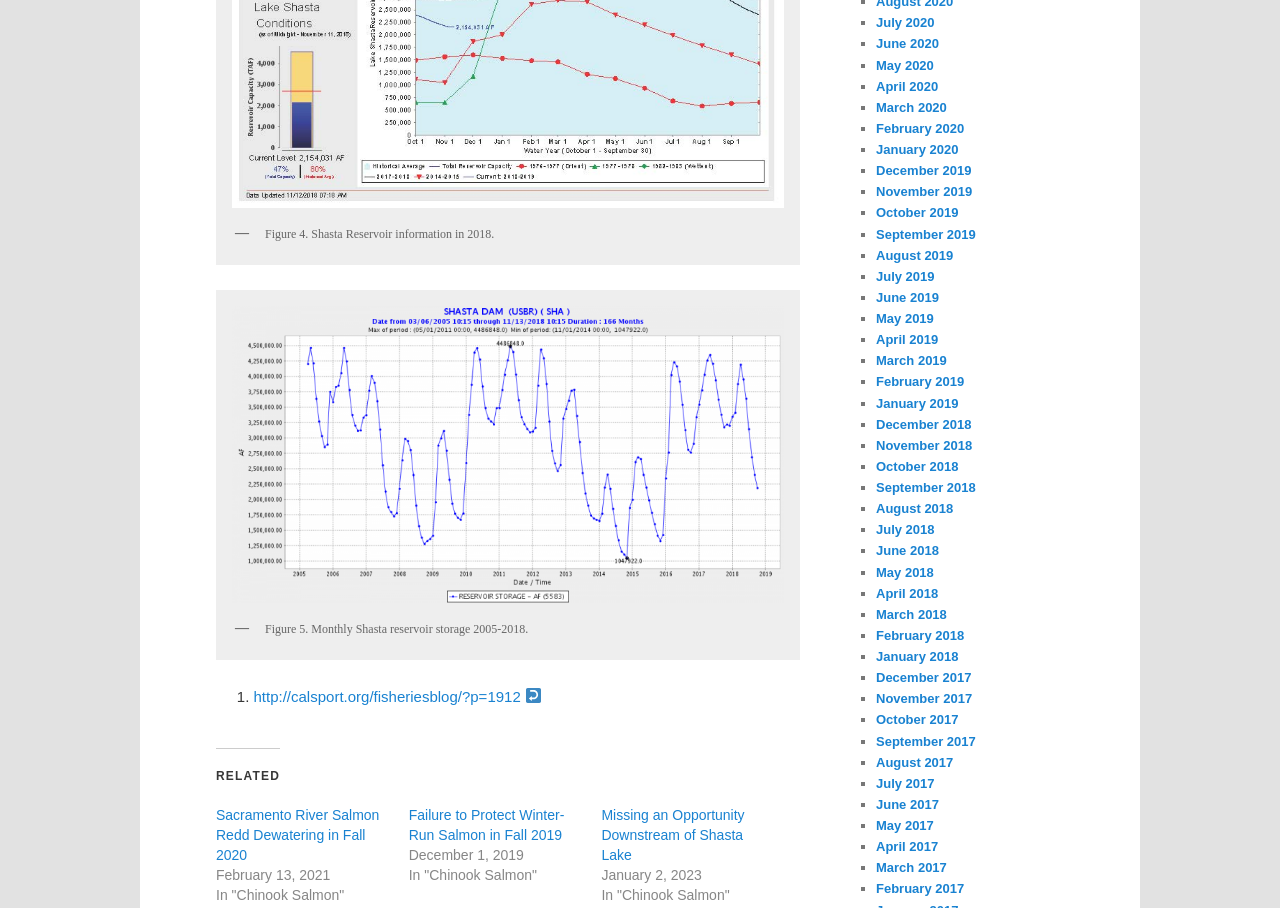Could you locate the bounding box coordinates for the section that should be clicked to accomplish this task: "Read Sacramento River Salmon Redd Dewatering in Fall 2020".

[0.169, 0.888, 0.296, 0.95]